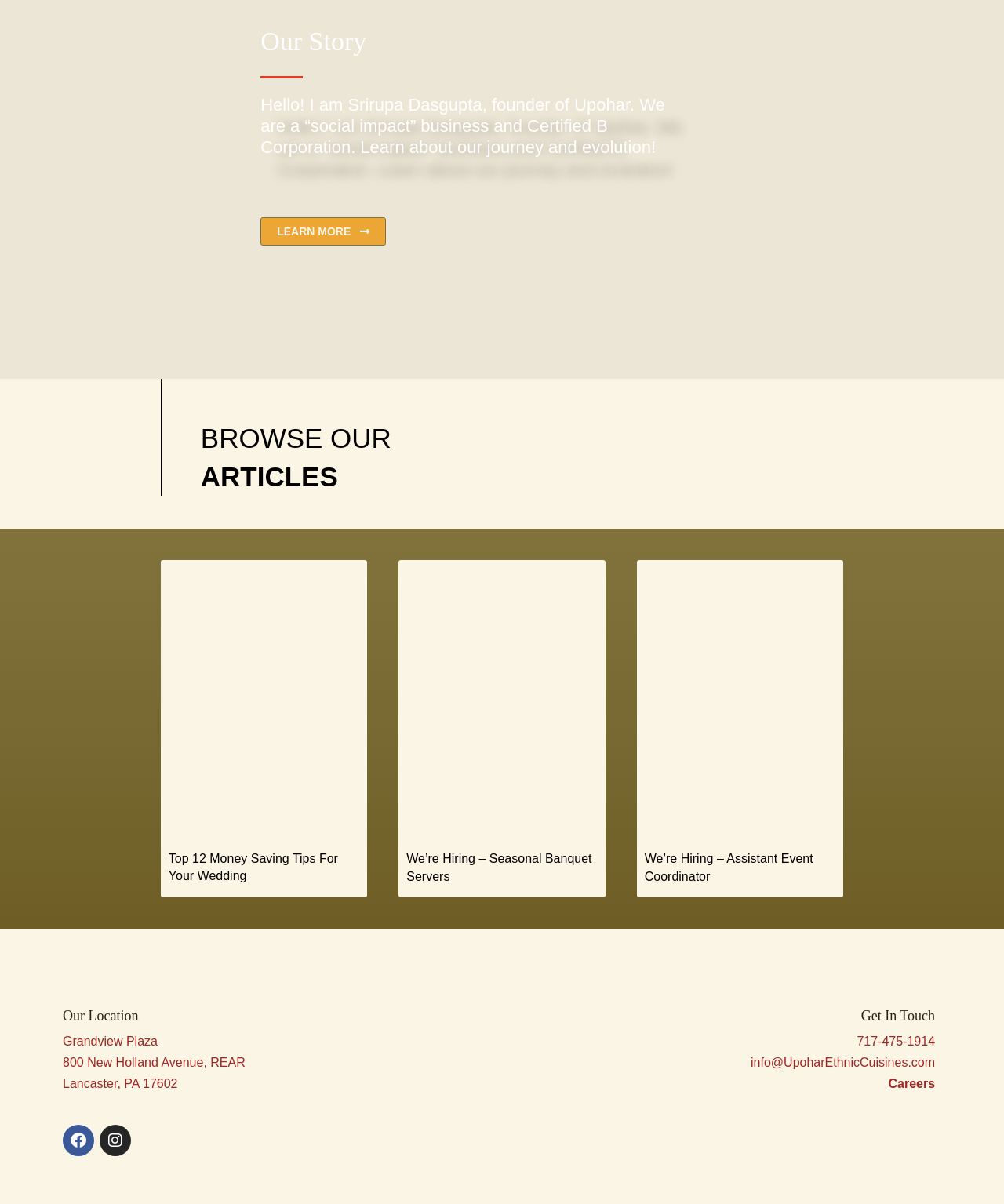Please determine the bounding box coordinates for the element that should be clicked to follow these instructions: "Learn more about the founder's story".

[0.26, 0.18, 0.385, 0.204]